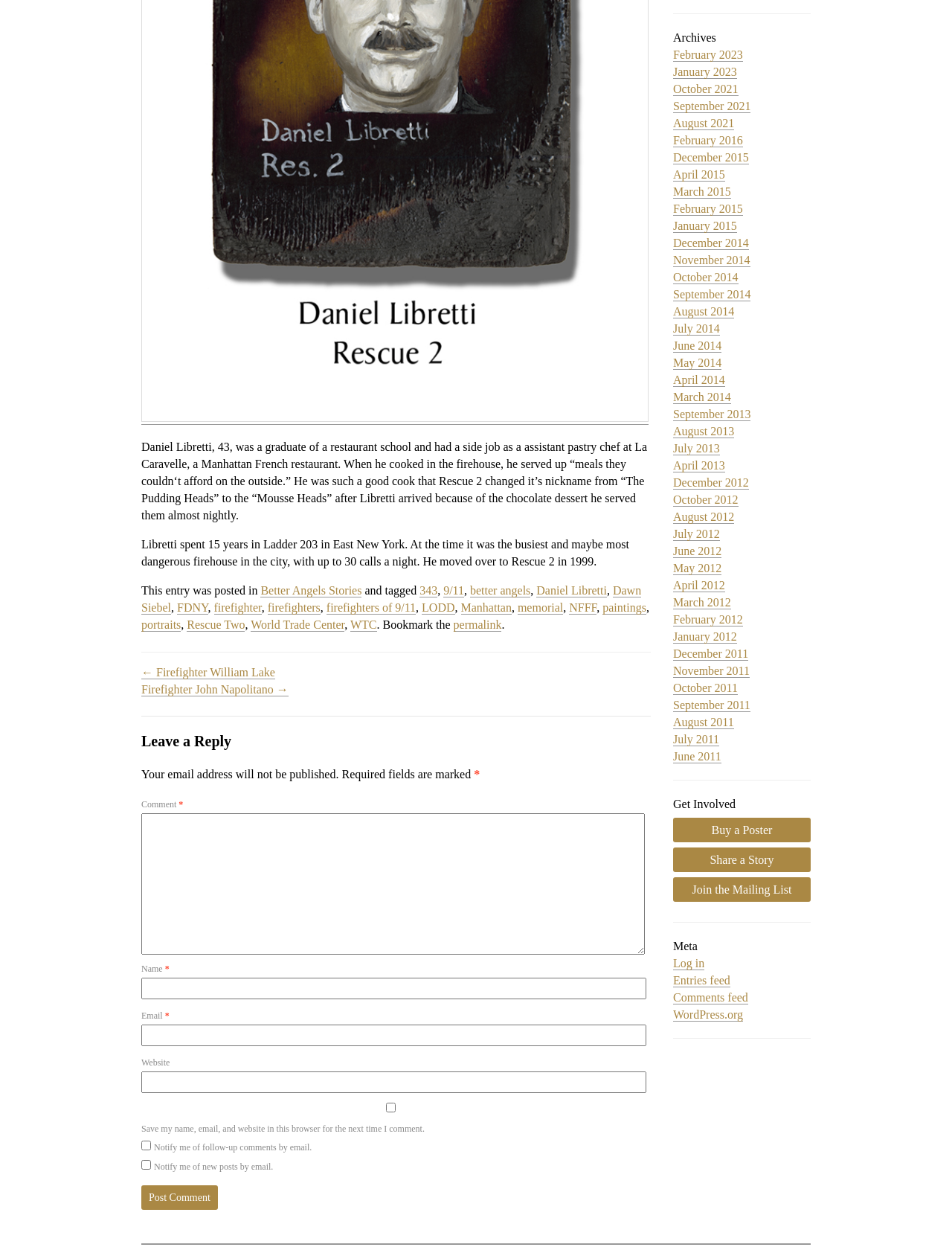Identify and provide the bounding box coordinates of the UI element described: "permalink". The coordinates should be formatted as [left, top, right, bottom], with each number being a float between 0 and 1.

[0.476, 0.494, 0.527, 0.504]